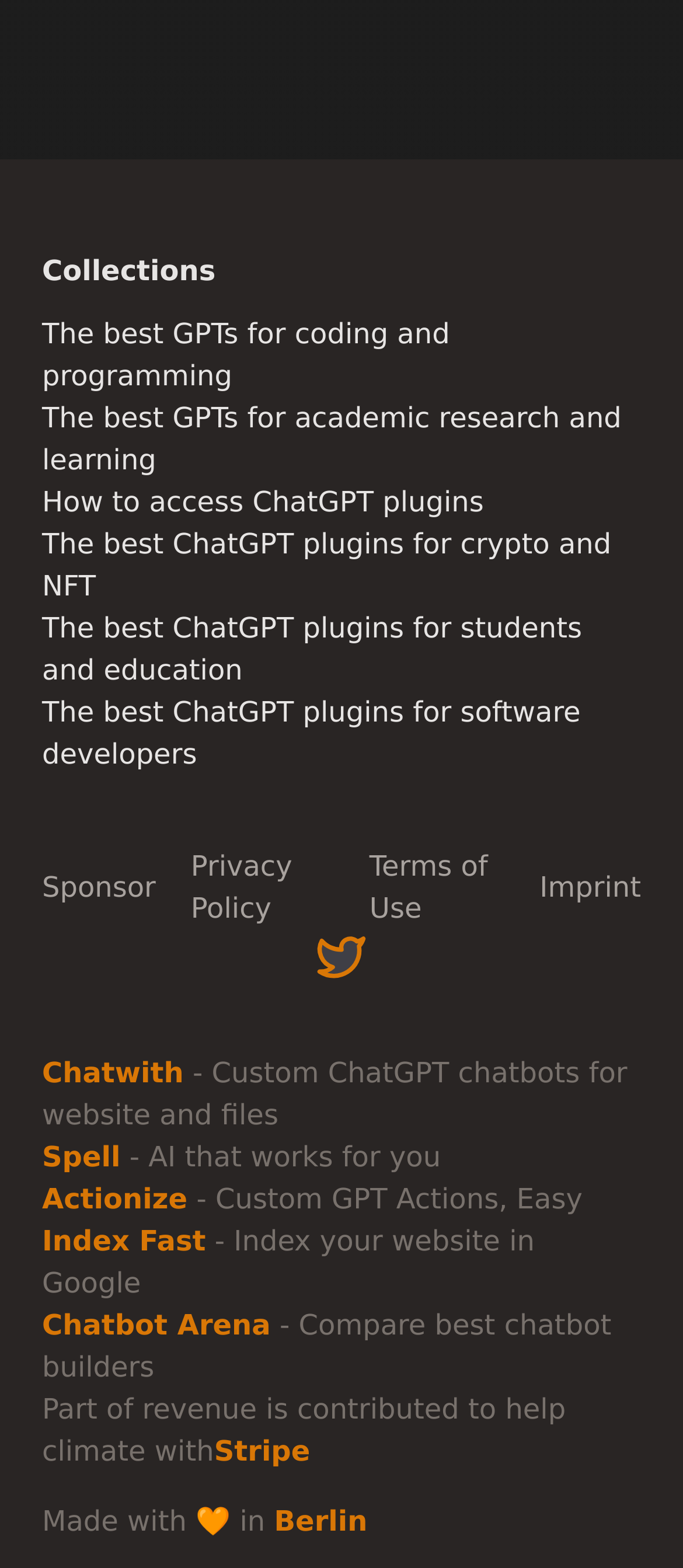Could you determine the bounding box coordinates of the clickable element to complete the instruction: "Explore the Index Fast feature to index your website in Google"? Provide the coordinates as four float numbers between 0 and 1, i.e., [left, top, right, bottom].

[0.062, 0.781, 0.301, 0.802]